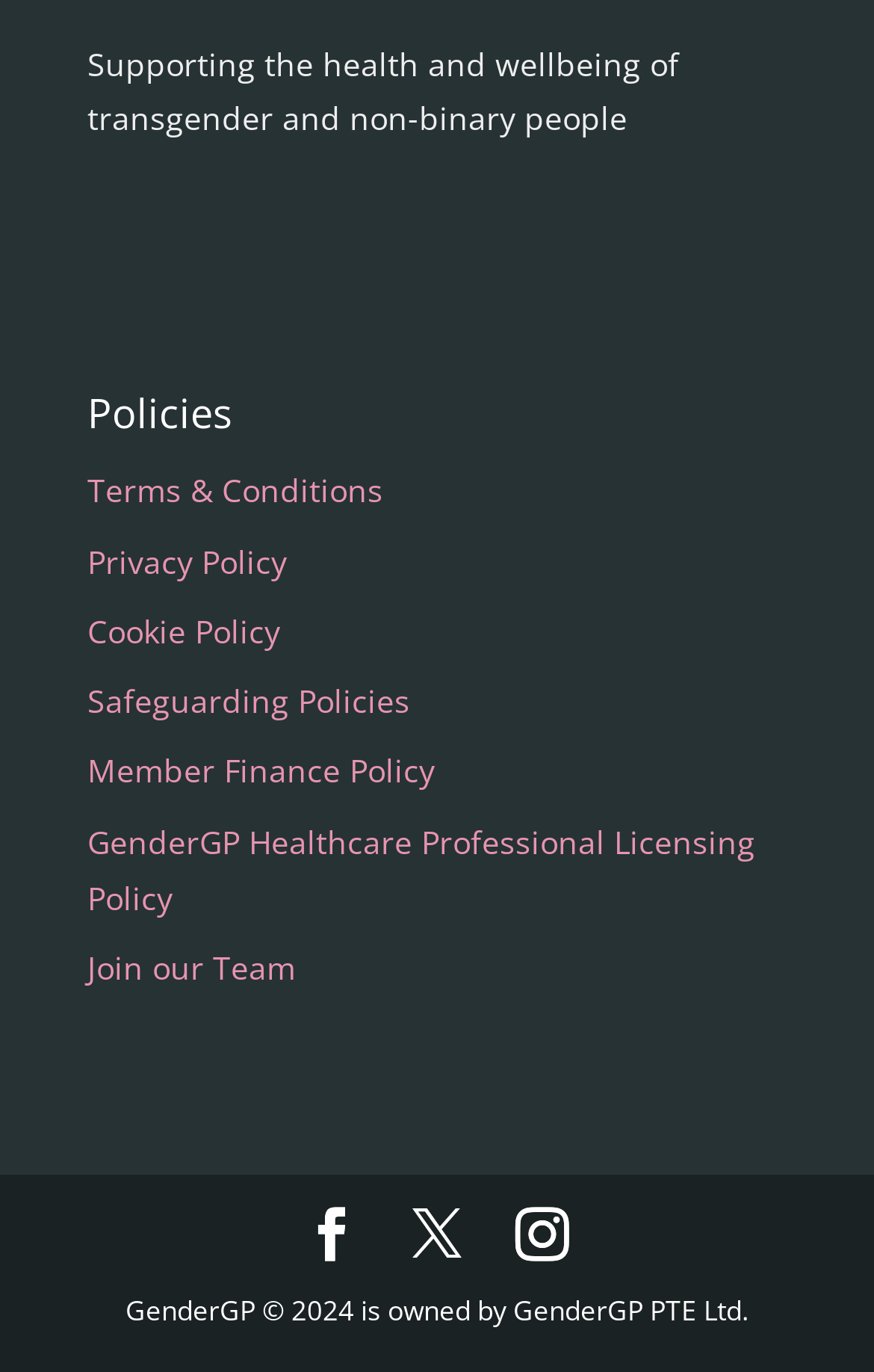Determine the bounding box coordinates of the clickable region to follow the instruction: "Access GenderGP social media".

[0.349, 0.881, 0.41, 0.922]